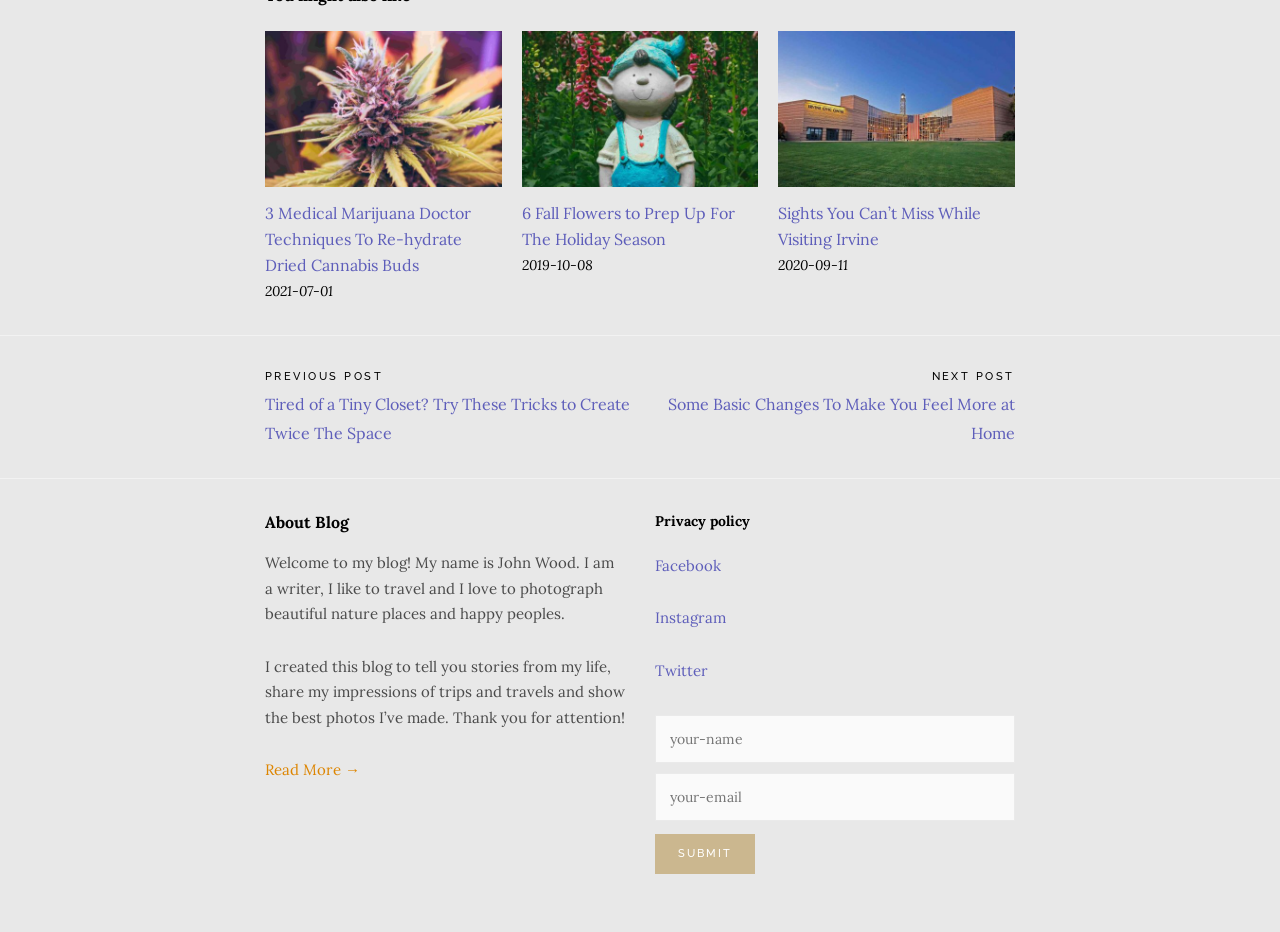What is the name of the blog author?
Using the visual information, respond with a single word or phrase.

John Wood